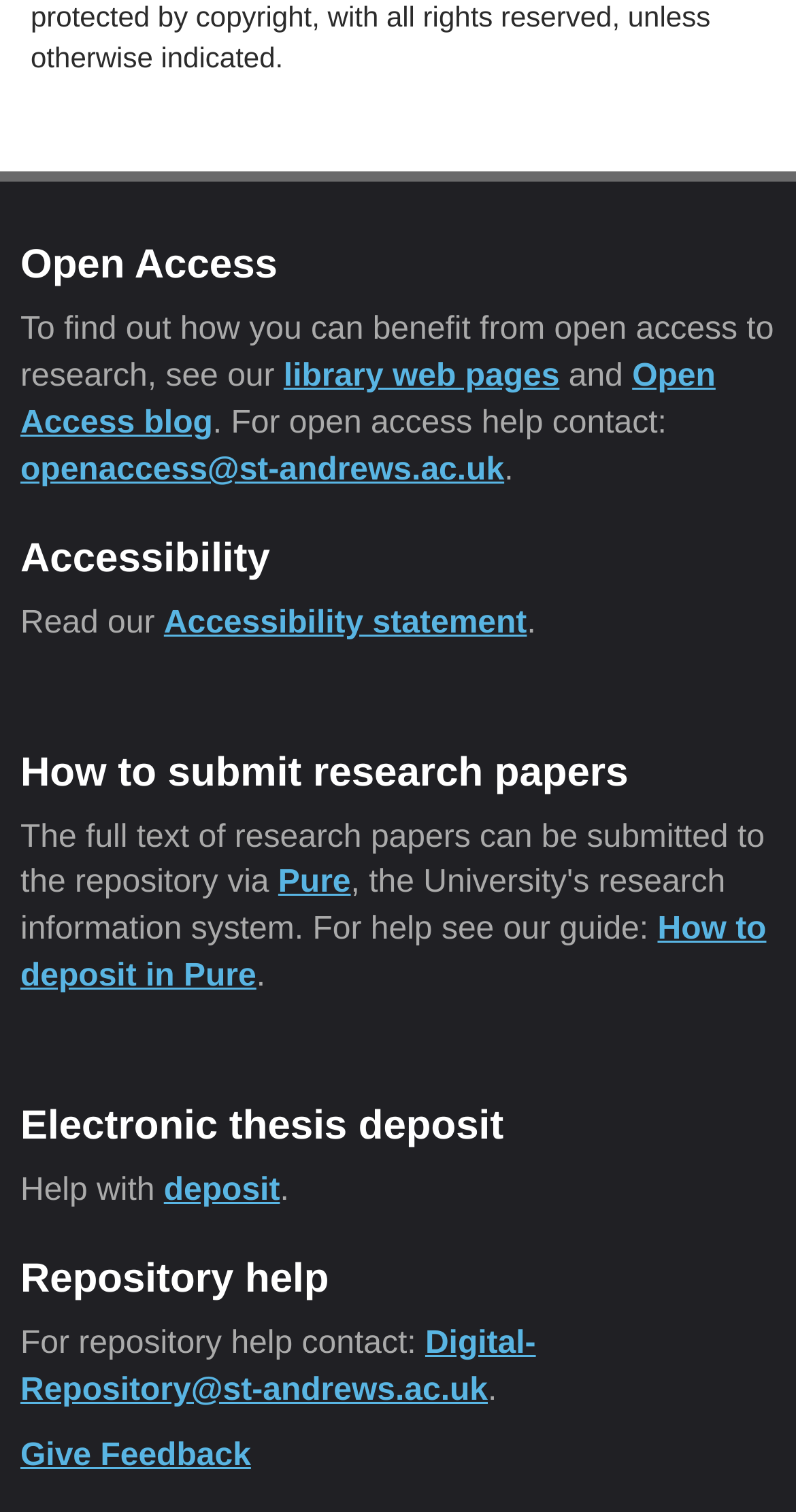Identify the bounding box coordinates of the clickable section necessary to follow the following instruction: "Visit the library web pages". The coordinates should be presented as four float numbers from 0 to 1, i.e., [left, top, right, bottom].

[0.356, 0.238, 0.703, 0.261]